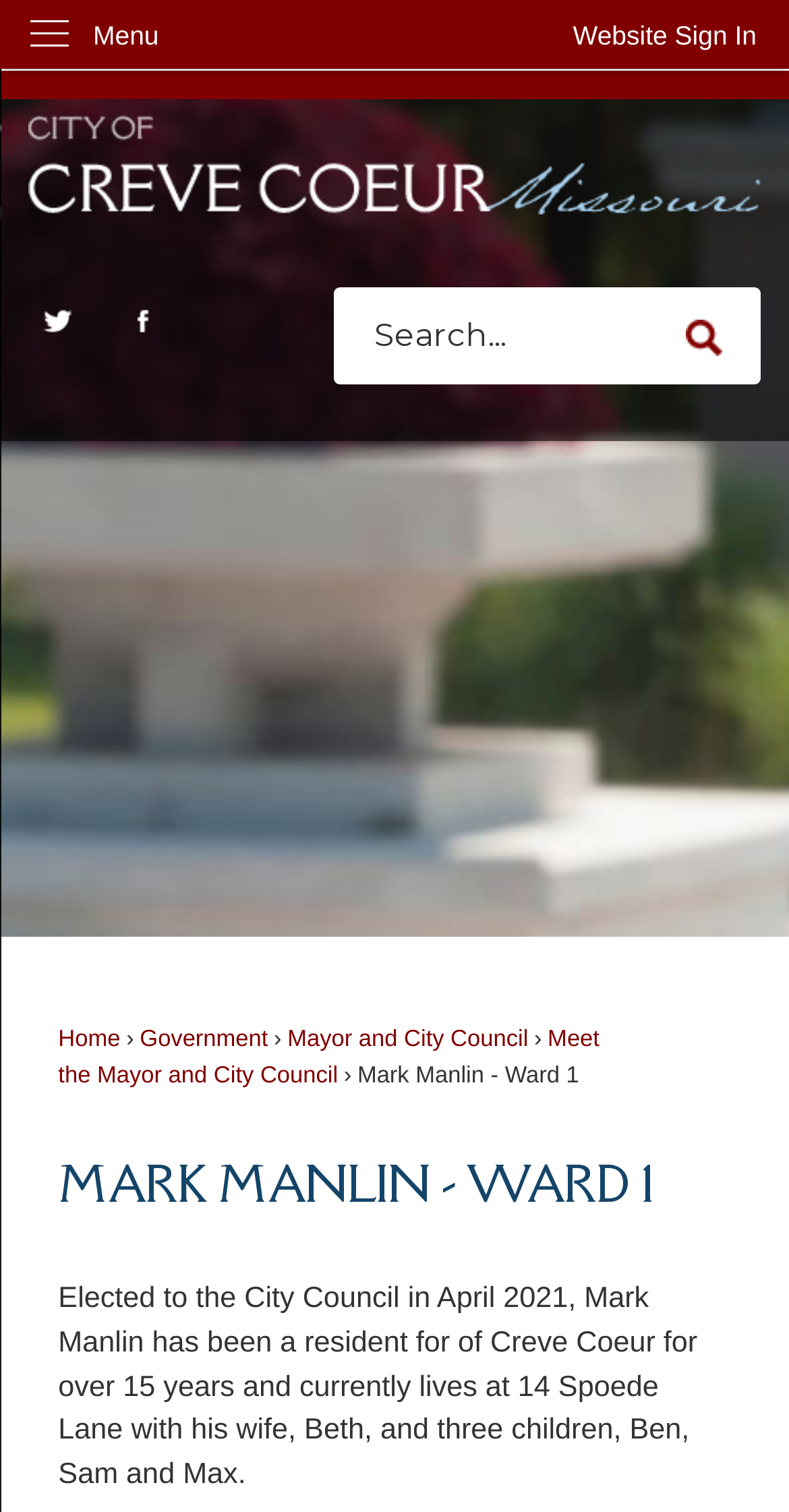Identify the bounding box coordinates of the clickable region to carry out the given instruction: "Search for something".

[0.423, 0.19, 0.963, 0.254]